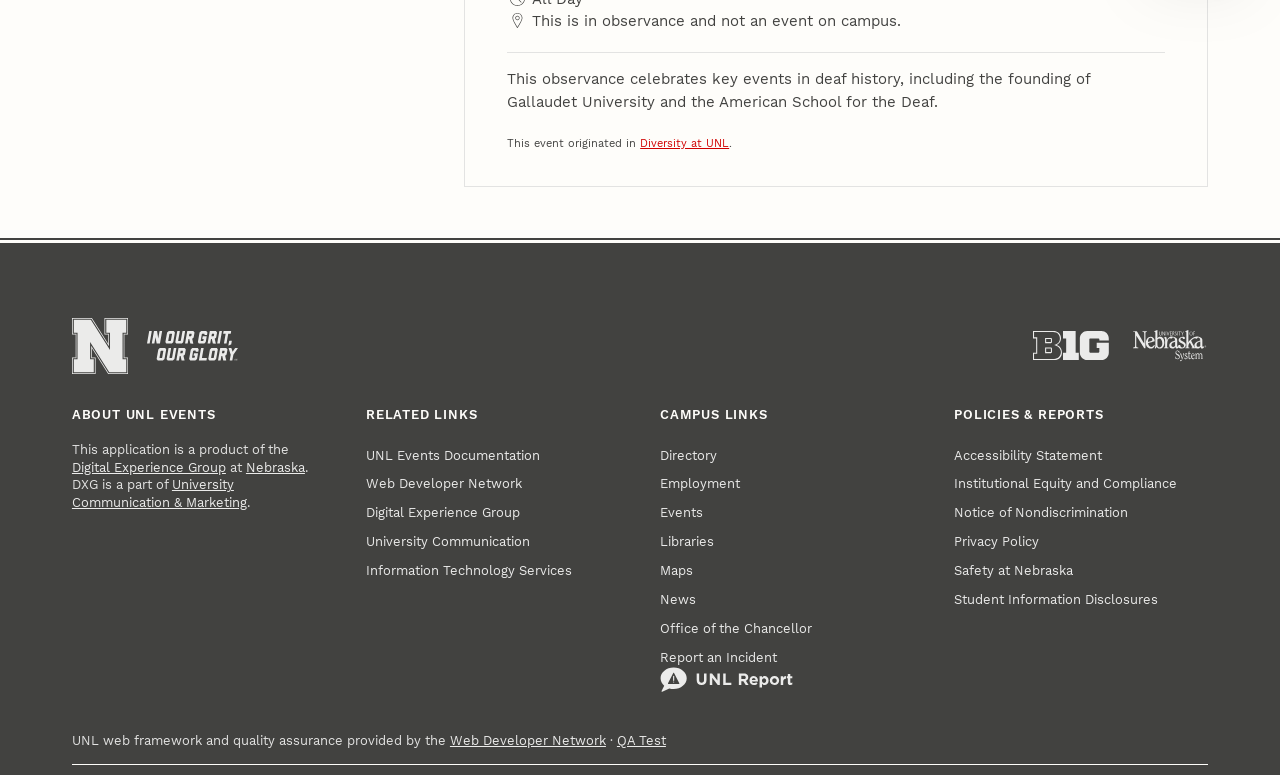Please pinpoint the bounding box coordinates for the region I should click to adhere to this instruction: "Learn about Diversity at UNL".

[0.5, 0.177, 0.57, 0.193]